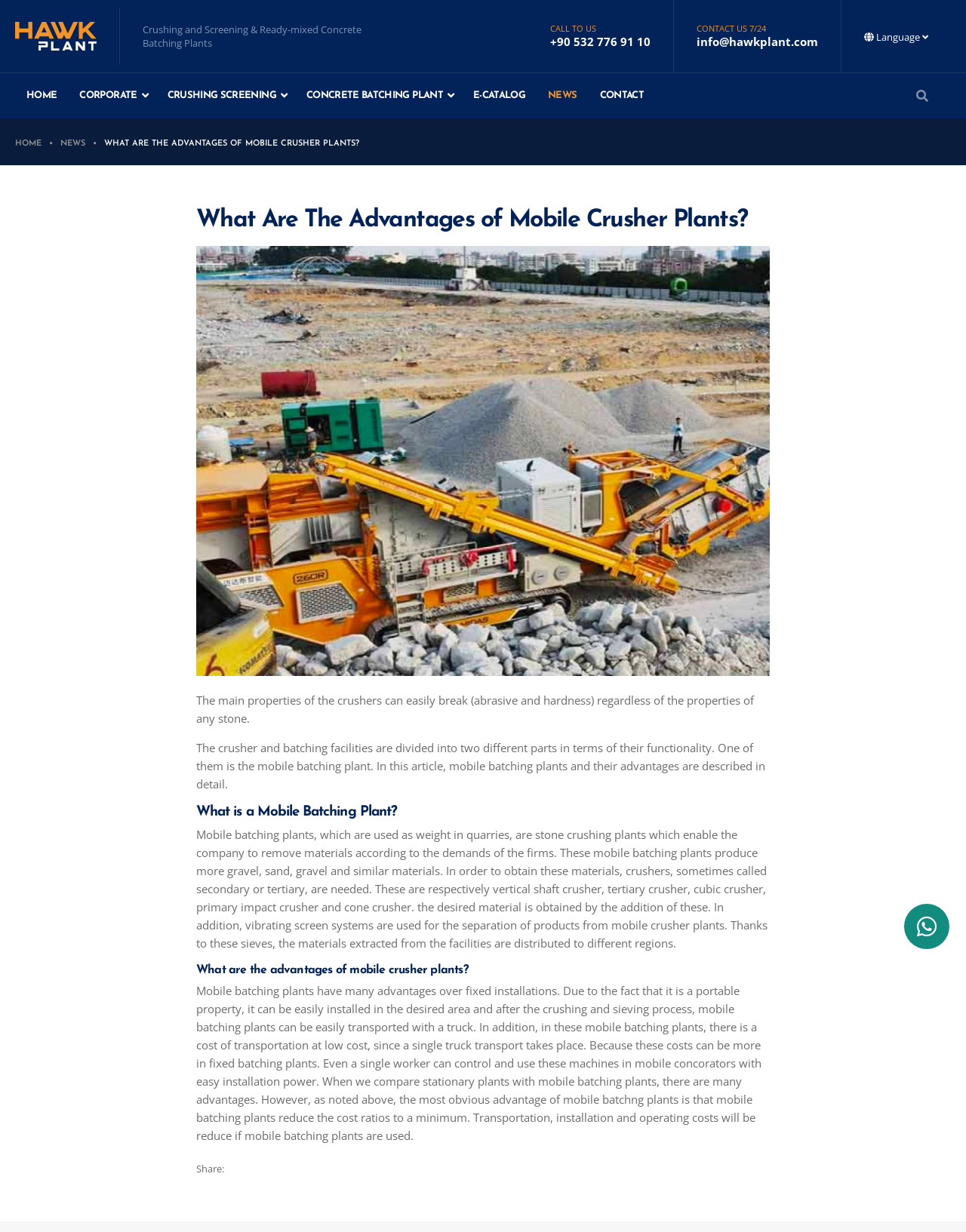Locate the bounding box coordinates of the element I should click to achieve the following instruction: "Select the Chris Greene: Landscape Designer tab".

None